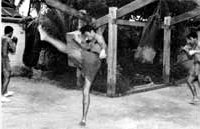Explain what is happening in the image with elaborate details.

The image captures a dynamic scene of Muay Thai training, showcasing practitioners in action. In the foreground, a fighter demonstrates a high kick, embodying the grace and power characteristic of this traditional martial art. The fighter is clad in a simple training outfit, highlighting the focus on technique over embellishments.

Surrounding the main figure, other trainees can be seen, engaged in their own practice routines, which adds a sense of camaraderie and intensity to the environment. The setting appears to be an outdoor training area, possibly at a gym or a makeshift ring, with supportive structures in the background that indicate a dedicated space for training.

This moment reflects the rich history and cultural significance of Muay Thai, often regarded as the "Art of Eight Limbs" for its use of punches, kicks, elbows, and knees. The image conveys not only the physicality of the sport but also its community spirit and dedication to mastering intricate fighting techniques, emphasizing how Muay Thai has evolved over centuries into a renowned discipline embraced by many across the globe.